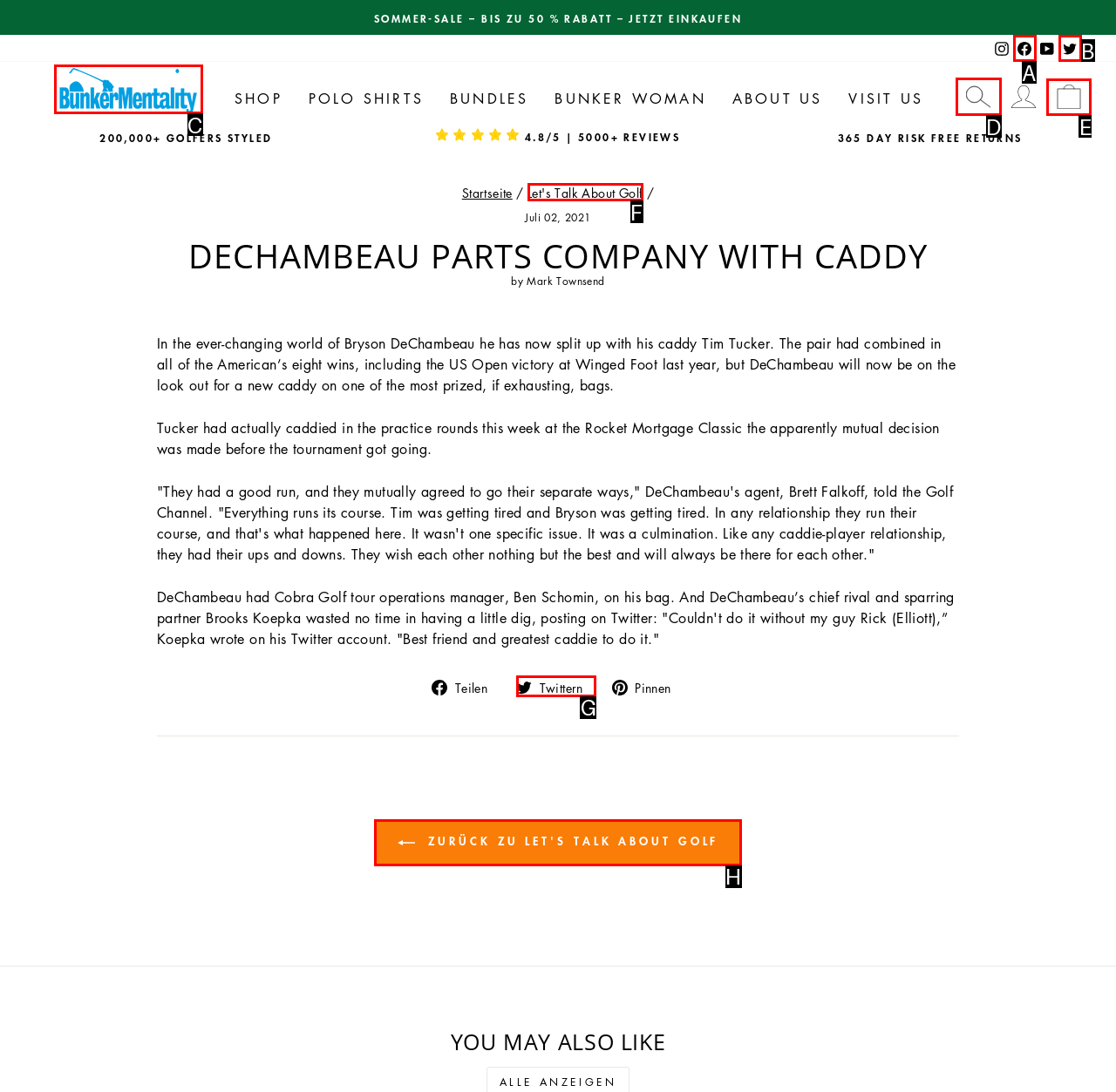Tell me which option I should click to complete the following task: Open the 'EINKAUFSWAGEN' cart
Answer with the option's letter from the given choices directly.

E